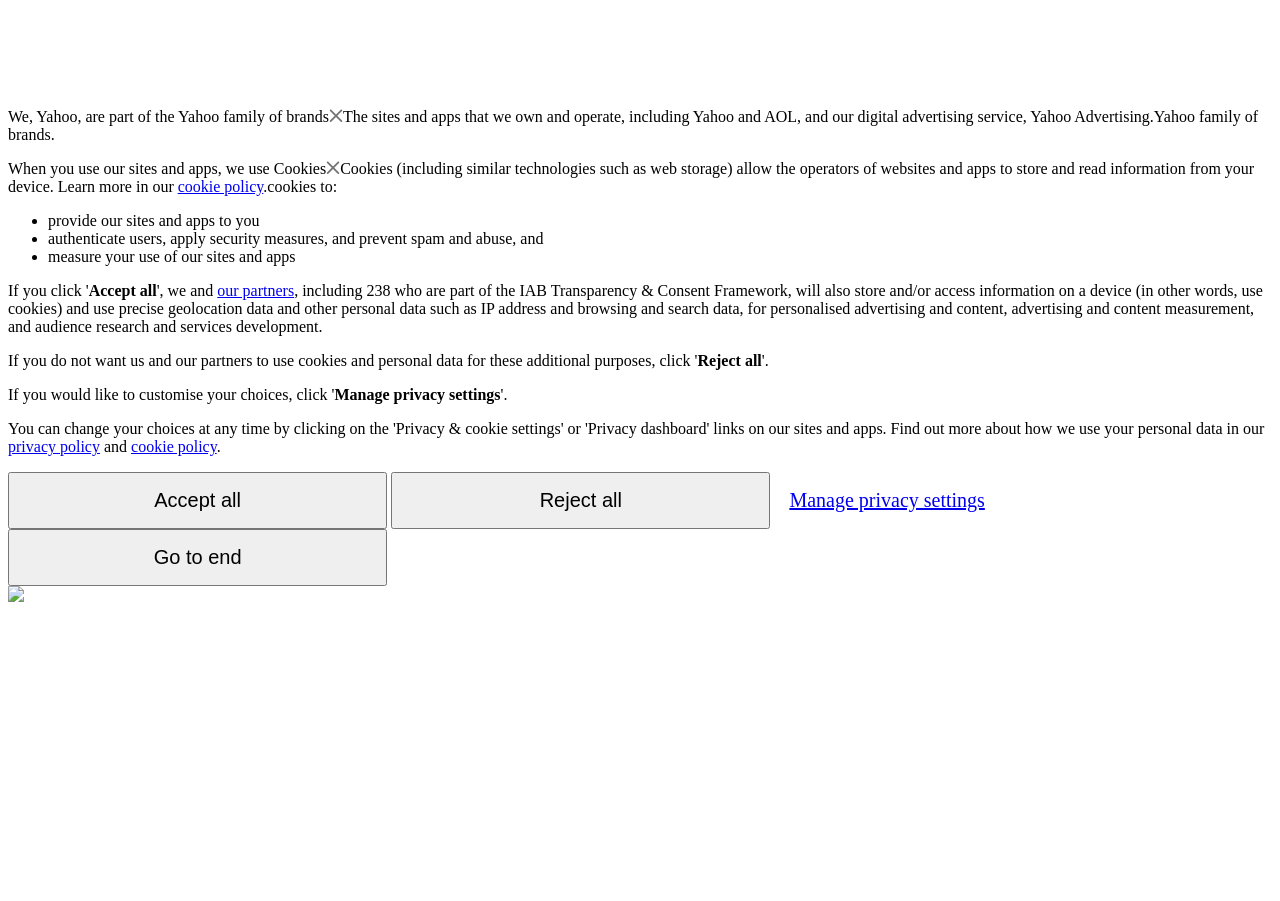What is Yahoo part of?
Using the image, provide a detailed and thorough answer to the question.

Based on the text 'We, Yahoo, are part of the Yahoo family of brands', it is clear that Yahoo is part of the Yahoo family of brands.